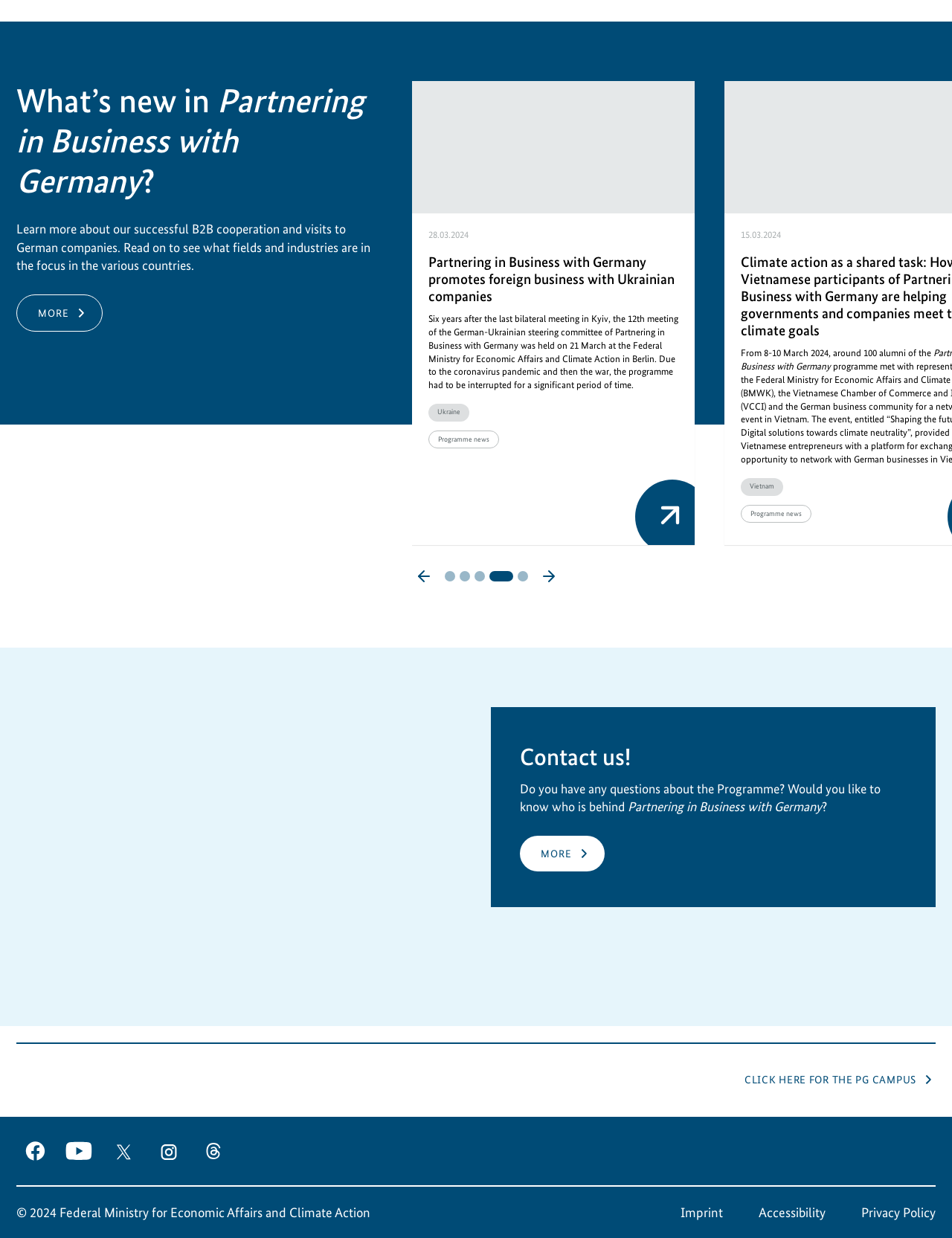Provide a single word or phrase answer to the question: 
What is the main topic of the webpage?

Partnering in Business with Germany